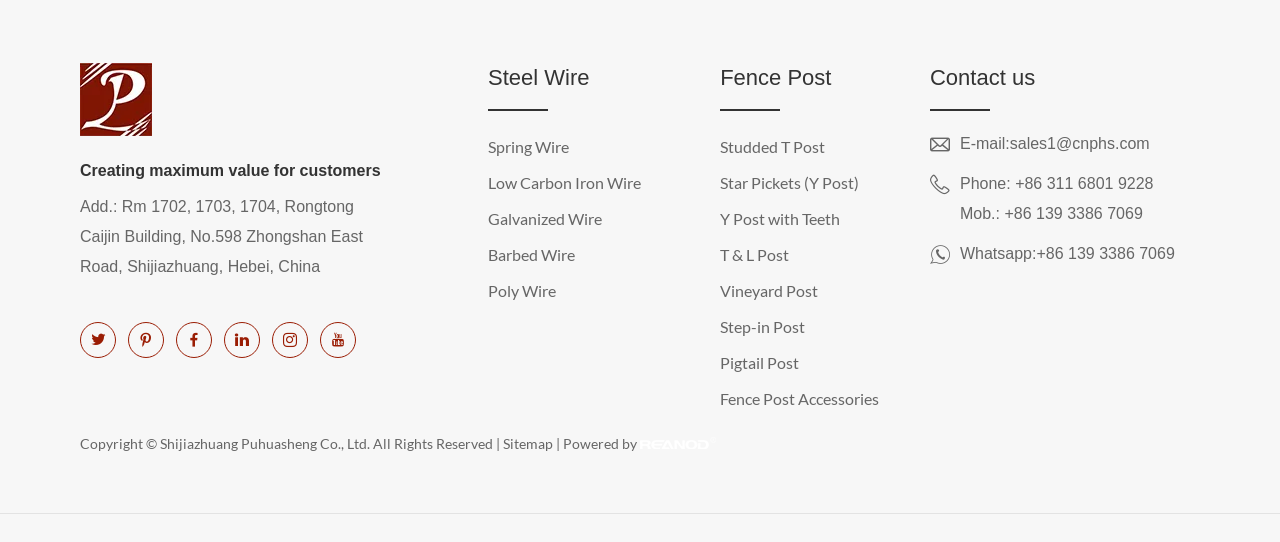Please identify the bounding box coordinates of the area that needs to be clicked to fulfill the following instruction: "Check the Sitemap."

[0.393, 0.792, 0.432, 0.847]